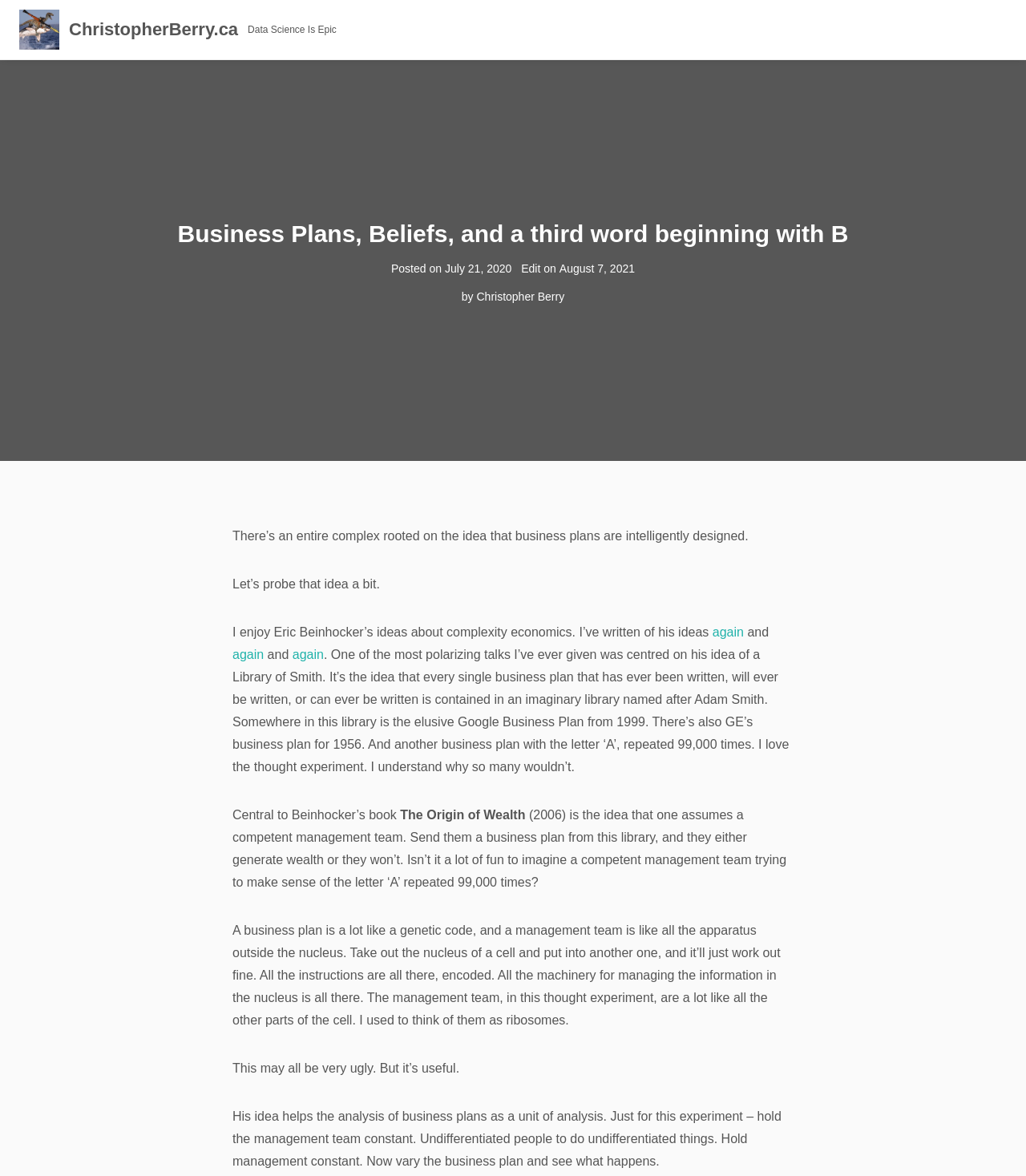What is the idea of the Library of Smith?
Using the image provided, answer with just one word or phrase.

A library containing all business plans